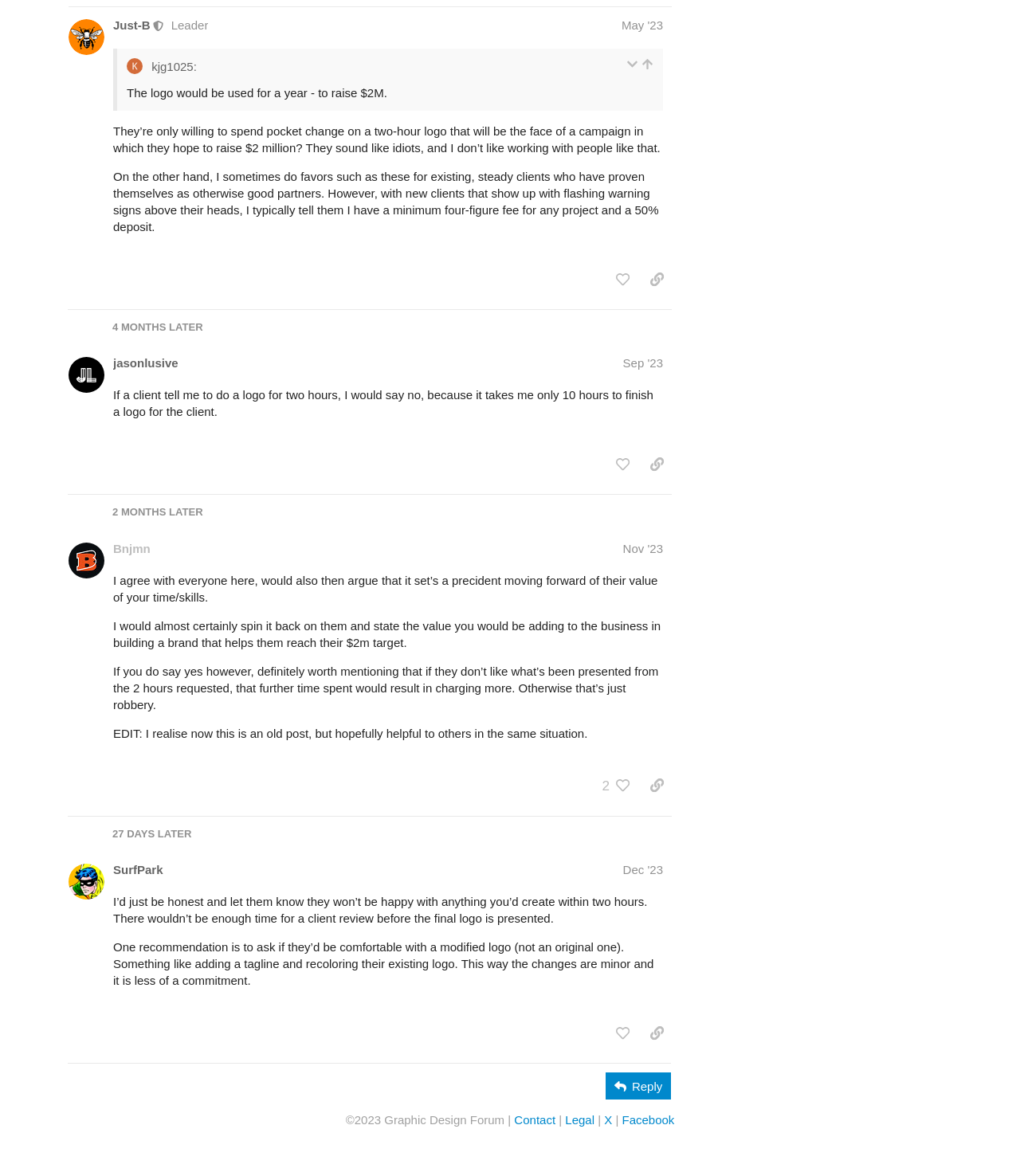Locate the bounding box of the UI element with the following description: "Royal Ontario Museum".

None